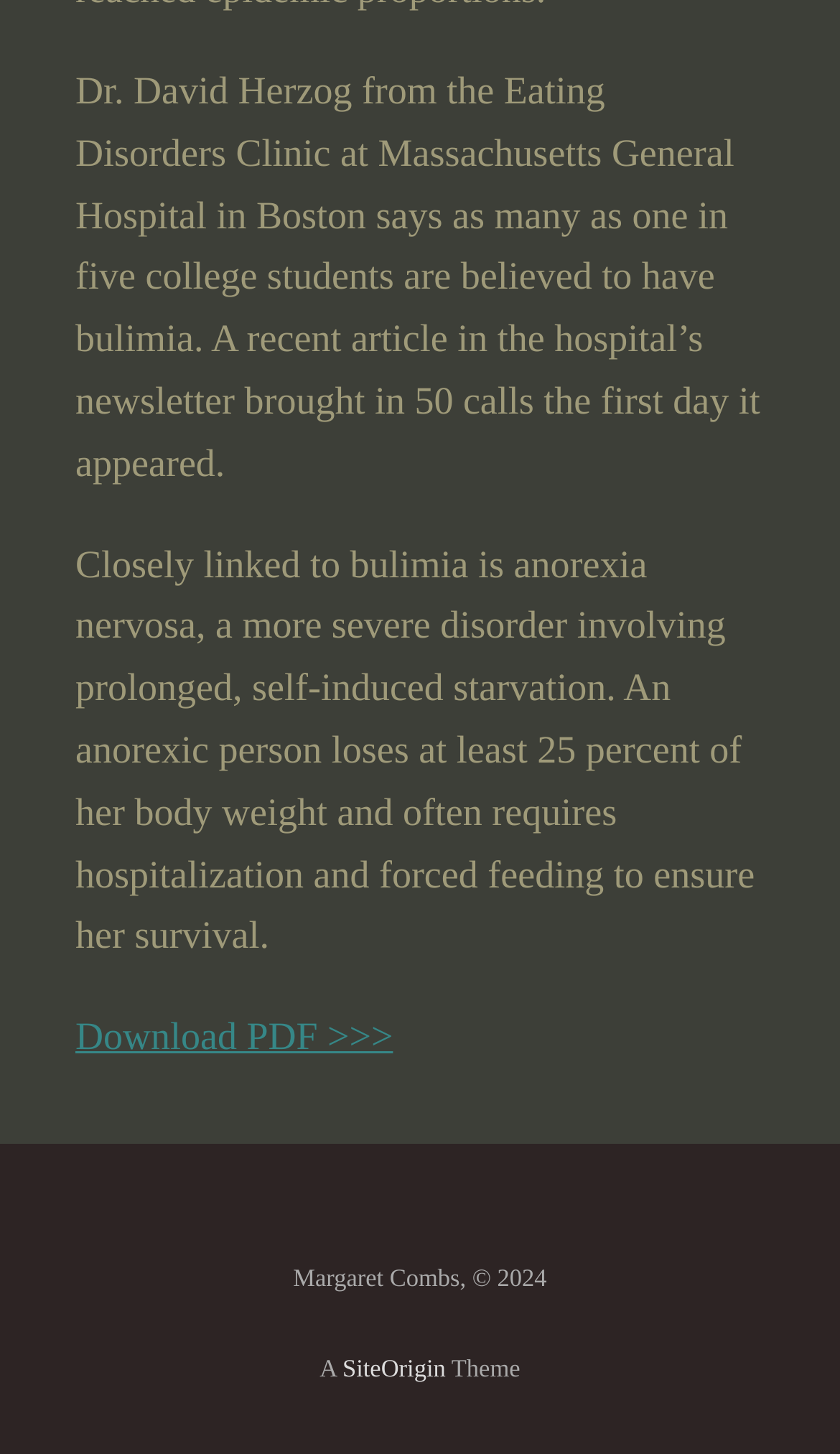Carefully examine the image and provide an in-depth answer to the question: What percentage of body weight is lost by an anorexic person?

According to the text, an anorexic person loses at least 25 percent of her body weight, which is mentioned in the second paragraph.